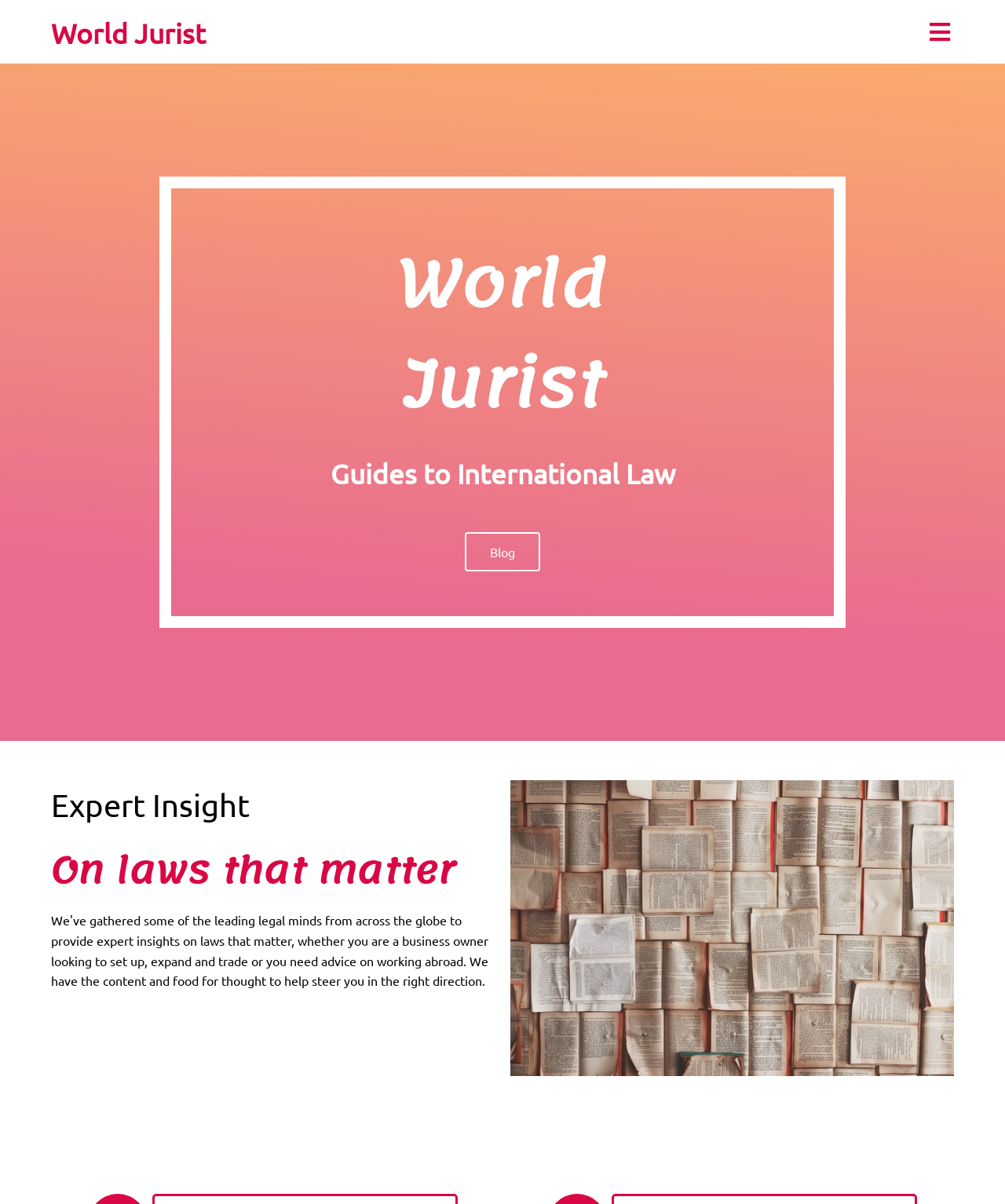Is there an image on the webpage?
Identify the answer in the screenshot and reply with a single word or phrase.

Yes